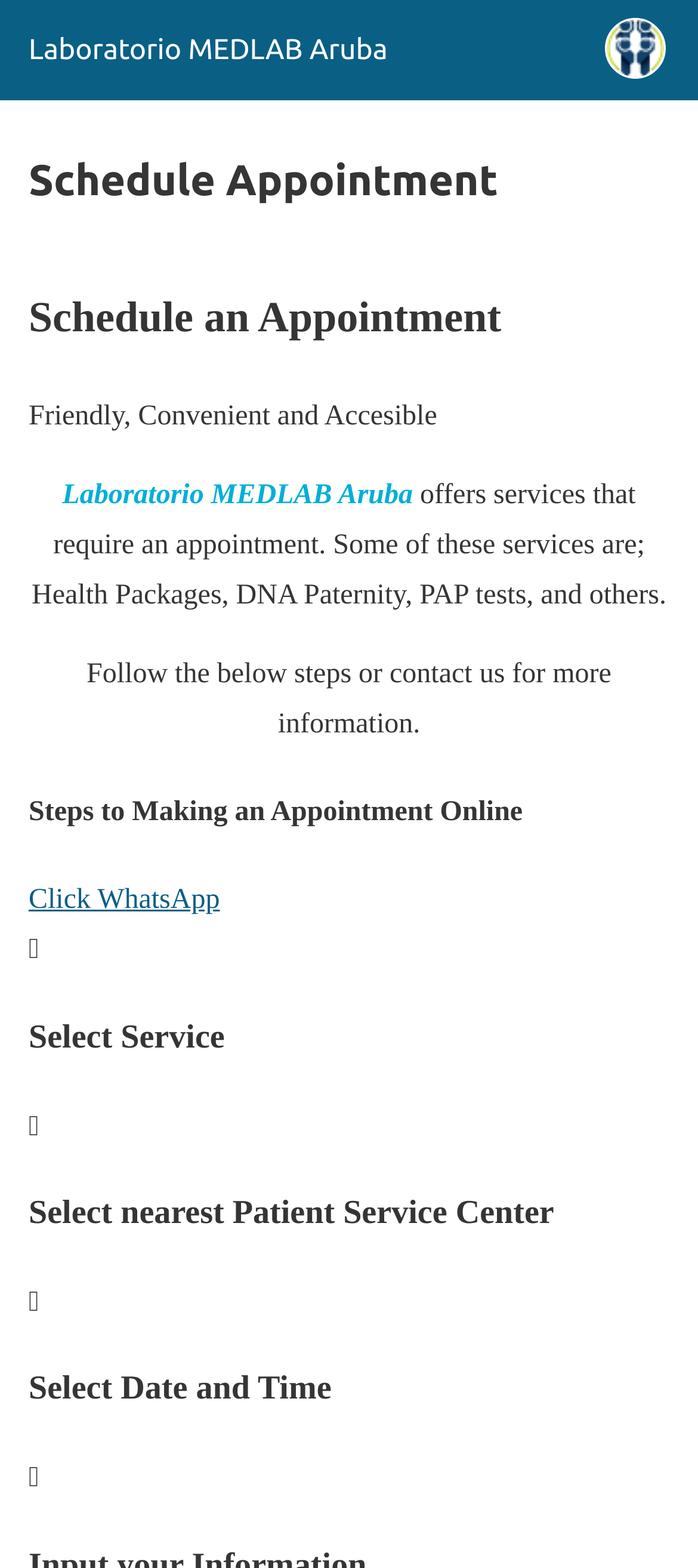What is the last step in making an appointment online?
Using the information from the image, give a concise answer in one word or a short phrase.

Select Date and Time